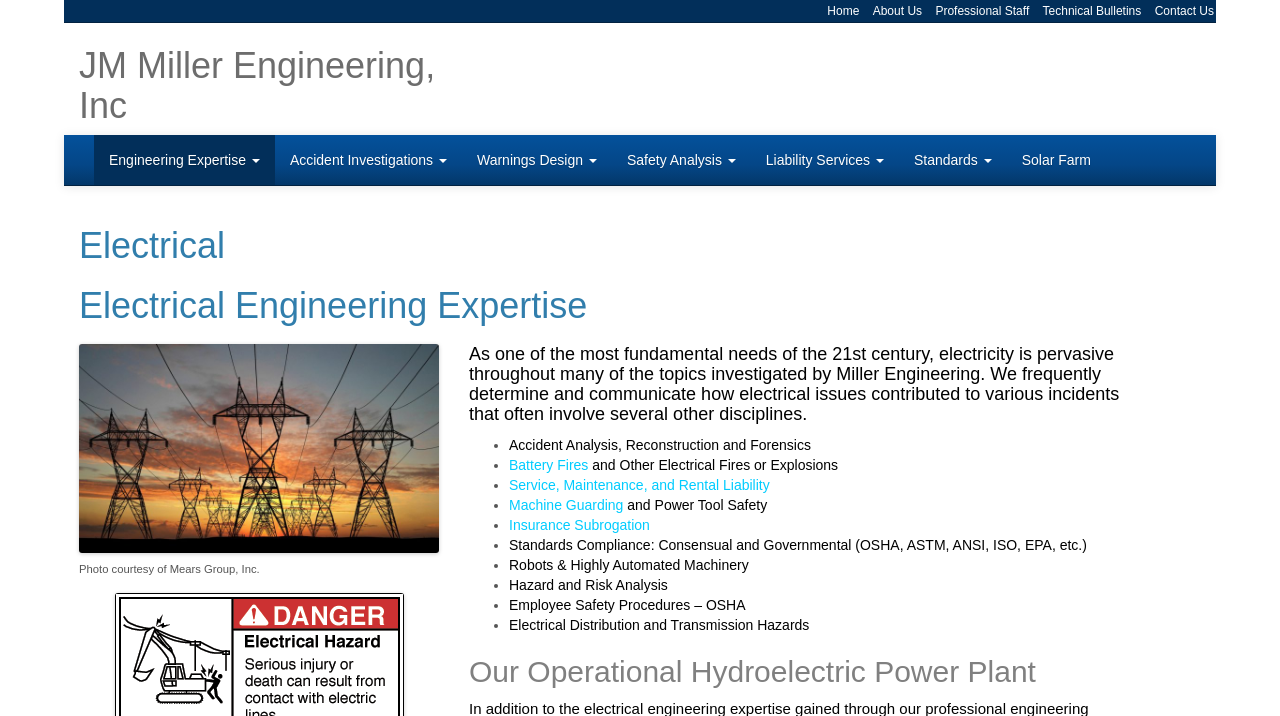Please provide a brief answer to the following inquiry using a single word or phrase:
What is the first link in the top navigation menu?

Home